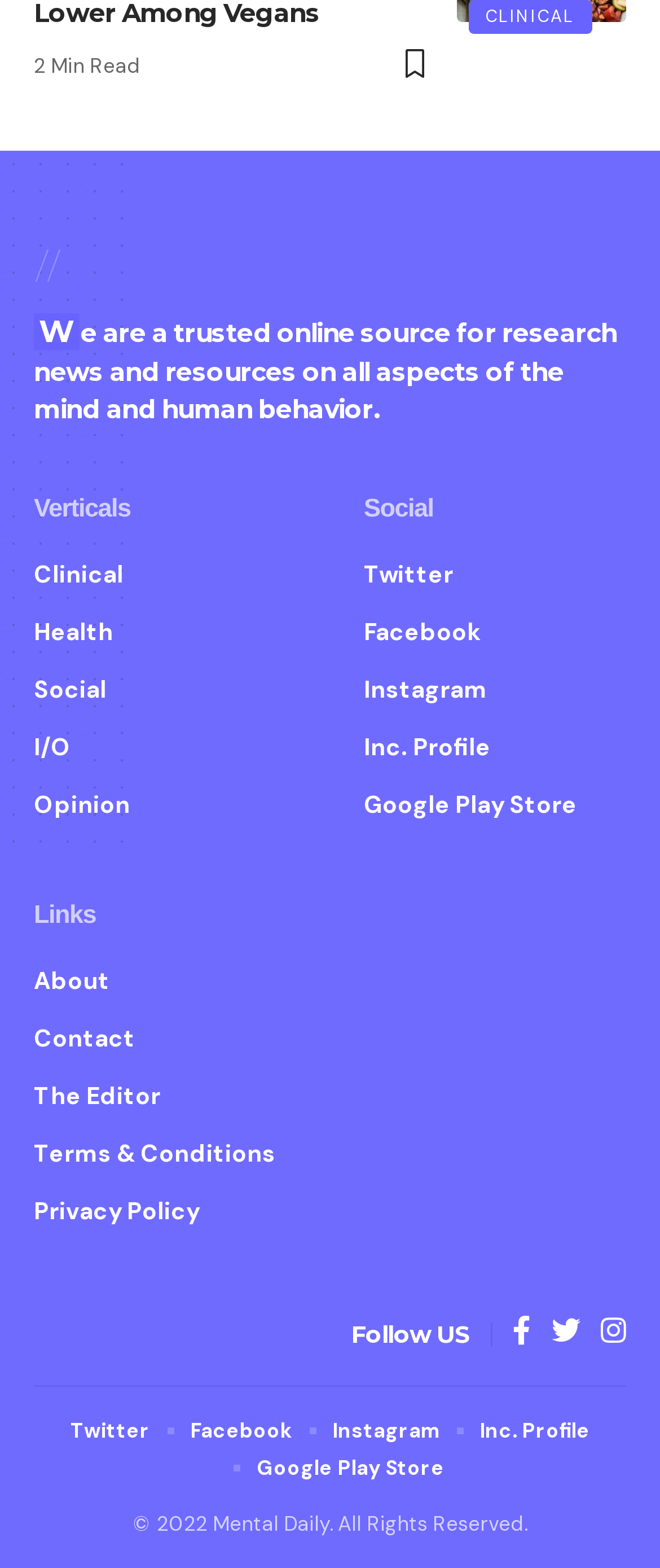Locate the UI element described as follows: "Google Play Store". Return the bounding box coordinates as four float numbers between 0 and 1 in the order [left, top, right, bottom].

[0.551, 0.495, 0.949, 0.532]